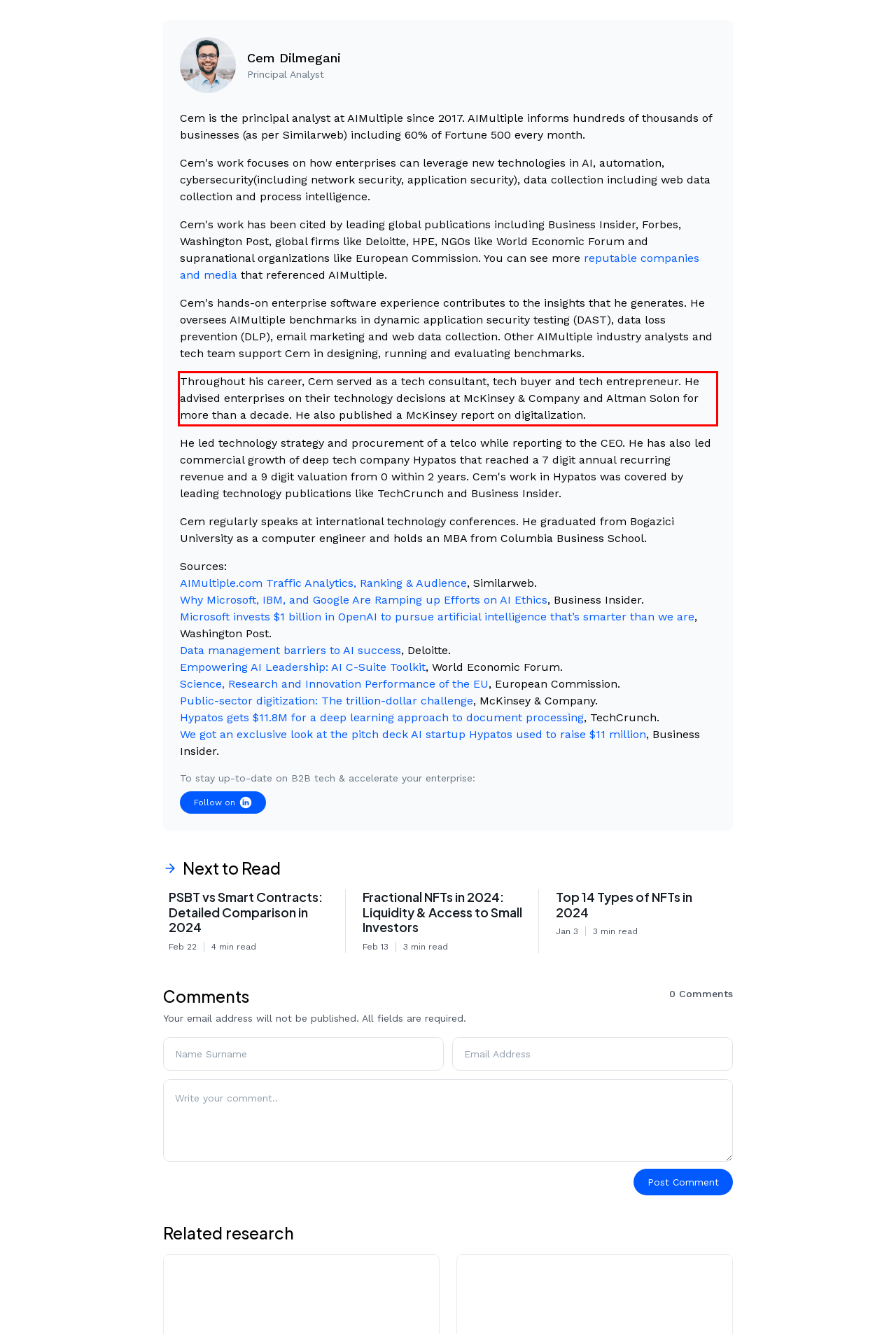You are provided with a screenshot of a webpage containing a red bounding box. Please extract the text enclosed by this red bounding box.

Throughout his career, Cem served as a tech consultant, tech buyer and tech entrepreneur. He advised enterprises on their technology decisions at McKinsey & Company and Altman Solon for more than a decade. He also published a McKinsey report on digitalization.